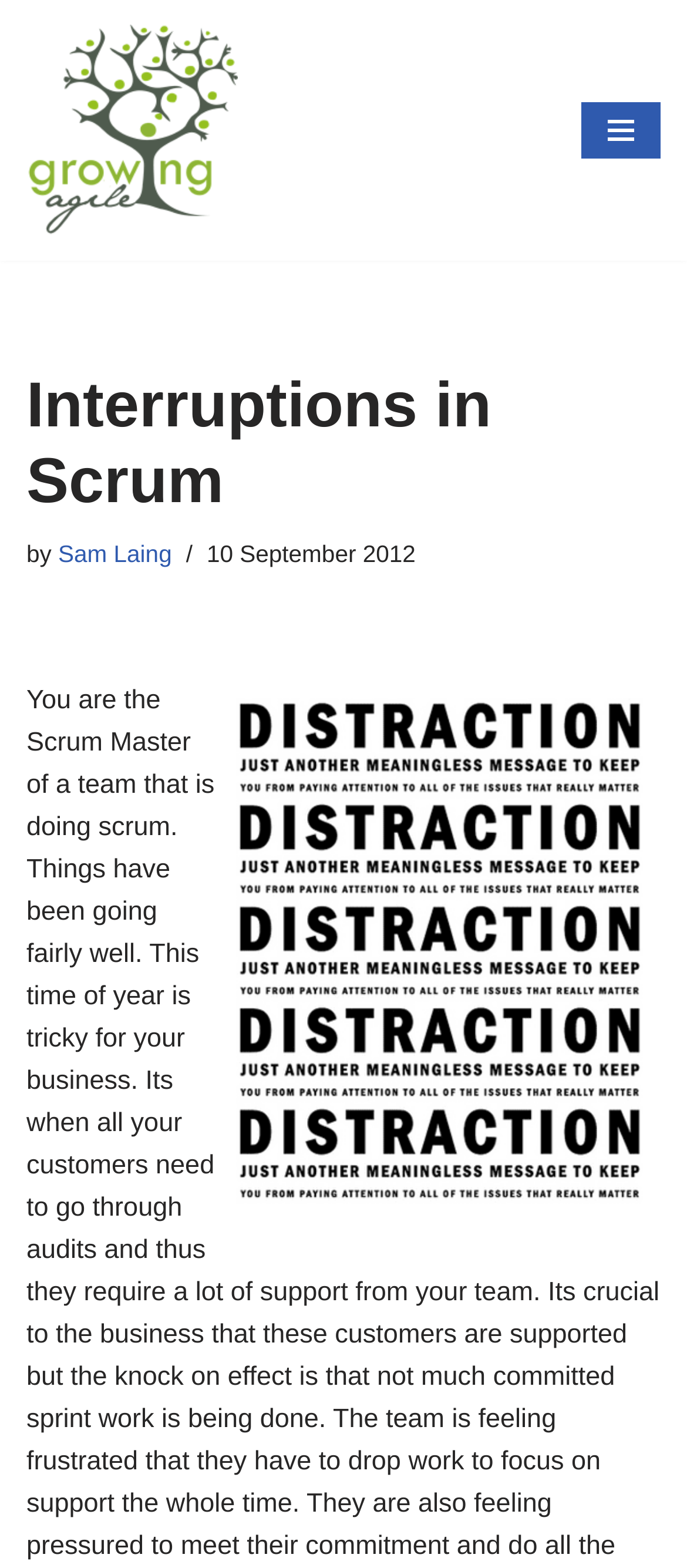Respond with a single word or phrase to the following question:
When was the article published?

10 September 2012